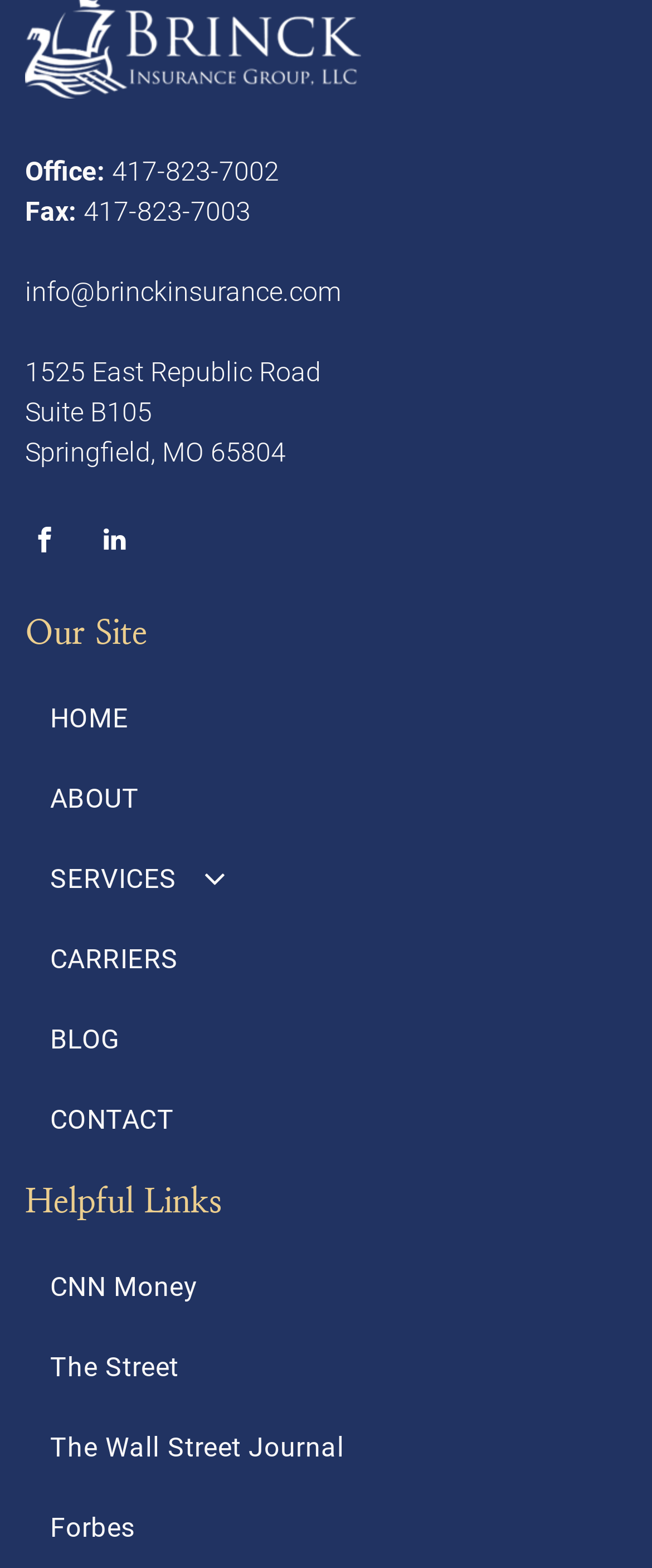Determine the bounding box coordinates of the clickable element to complete this instruction: "View the 'BLOG' page". Provide the coordinates in the format of four float numbers between 0 and 1, [left, top, right, bottom].

[0.038, 0.638, 0.962, 0.689]